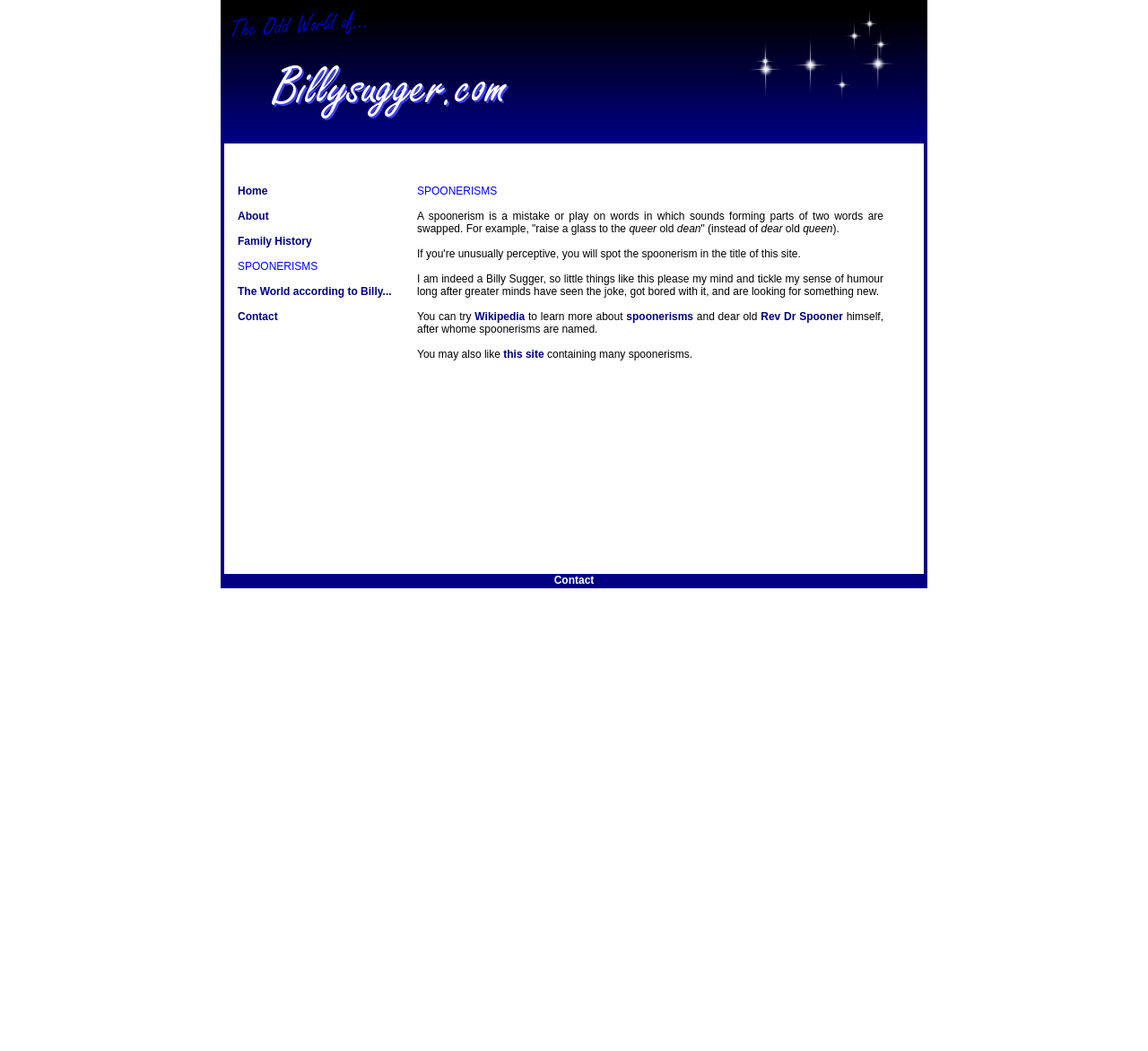Determine the bounding box coordinates of the section to be clicked to follow the instruction: "Click on the Home link". The coordinates should be given as four float numbers between 0 and 1, formatted as [left, top, right, bottom].

[0.207, 0.176, 0.233, 0.188]